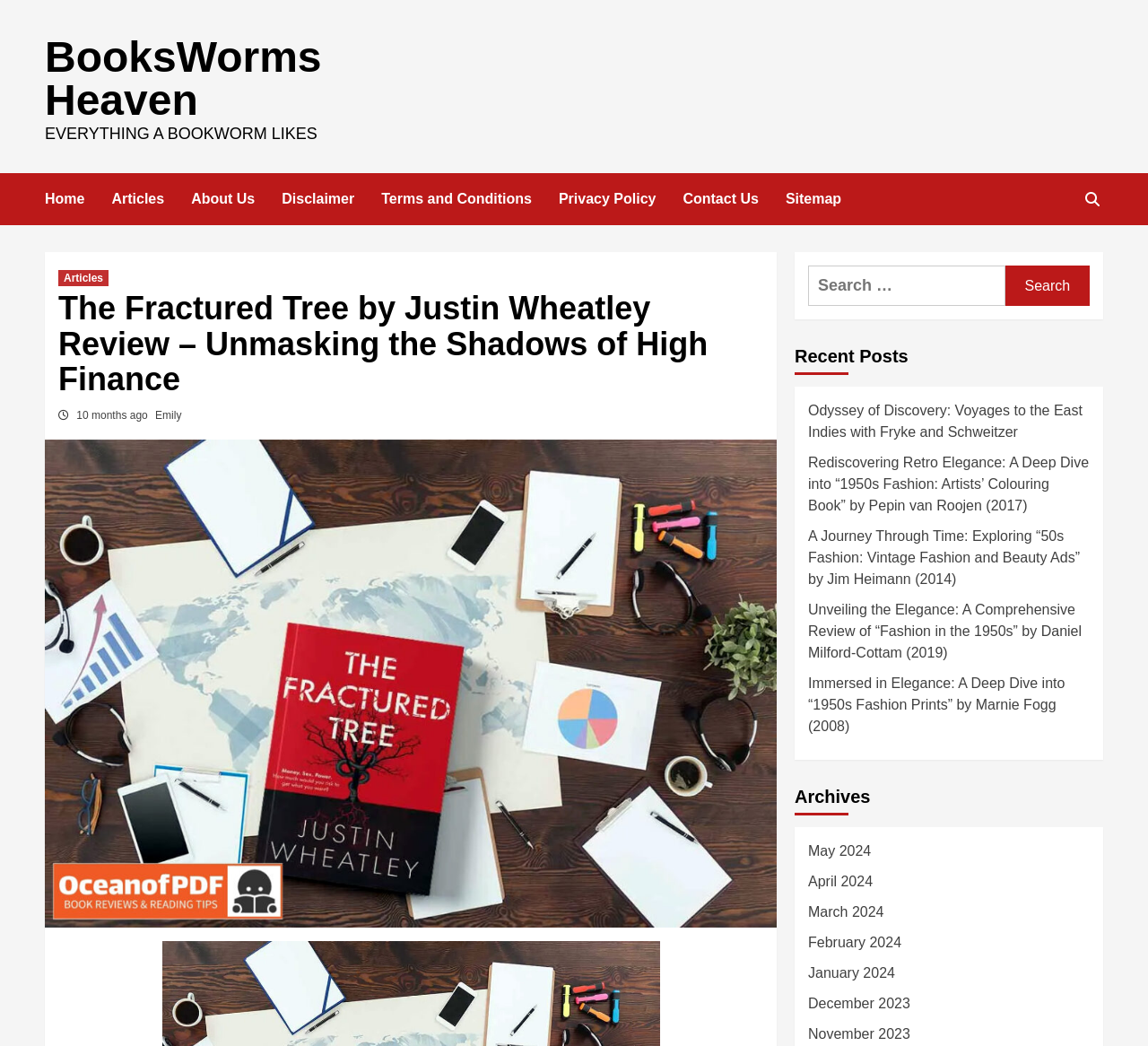What is the name of the website?
From the screenshot, provide a brief answer in one word or phrase.

BooksWorms Heaven